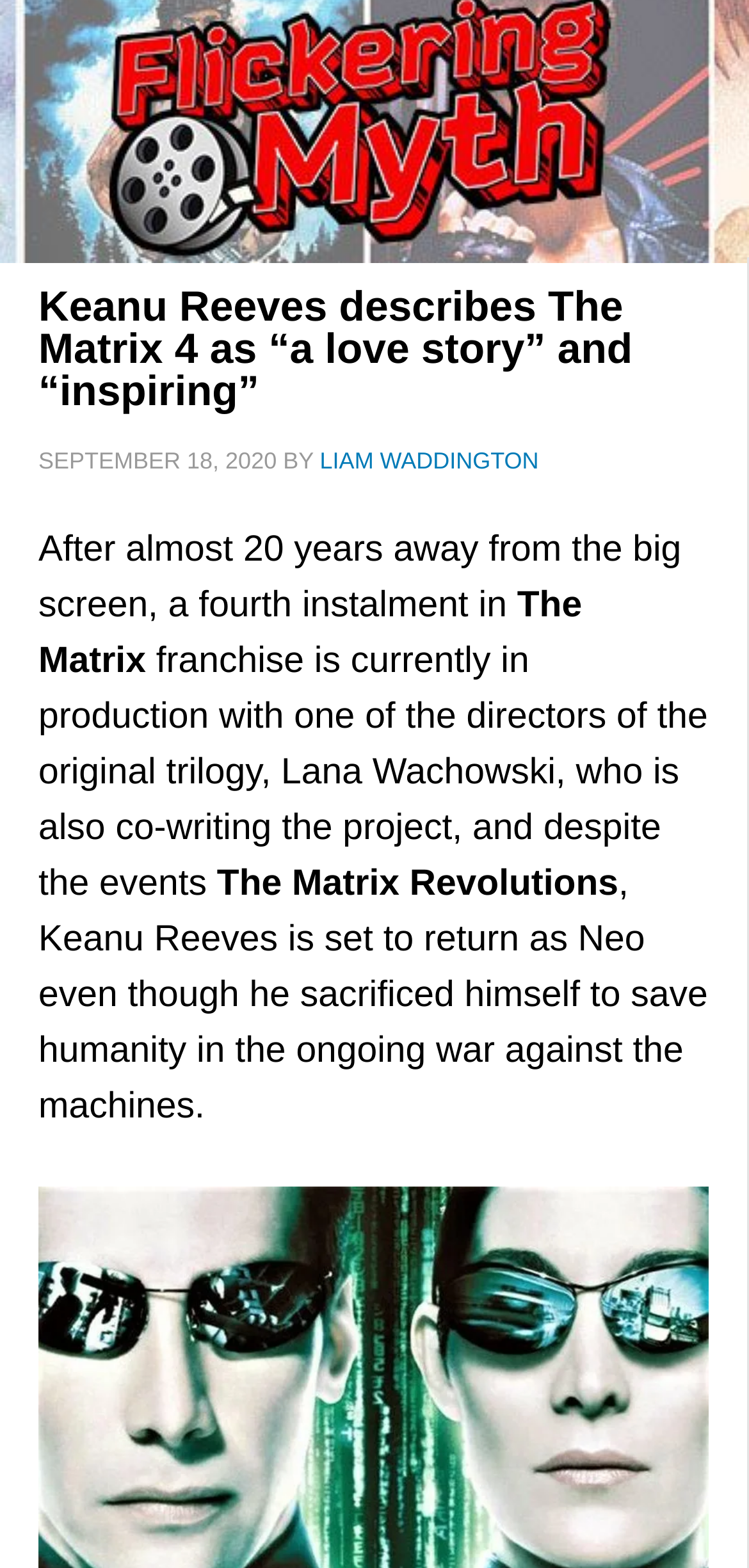Observe the image and answer the following question in detail: What is the date of the article?

I found the date by looking at the text next to the time element, which is usually where the date is located. The text 'SEPTEMBER 18, 2020' is a static text element, indicating that it's the date of the article.